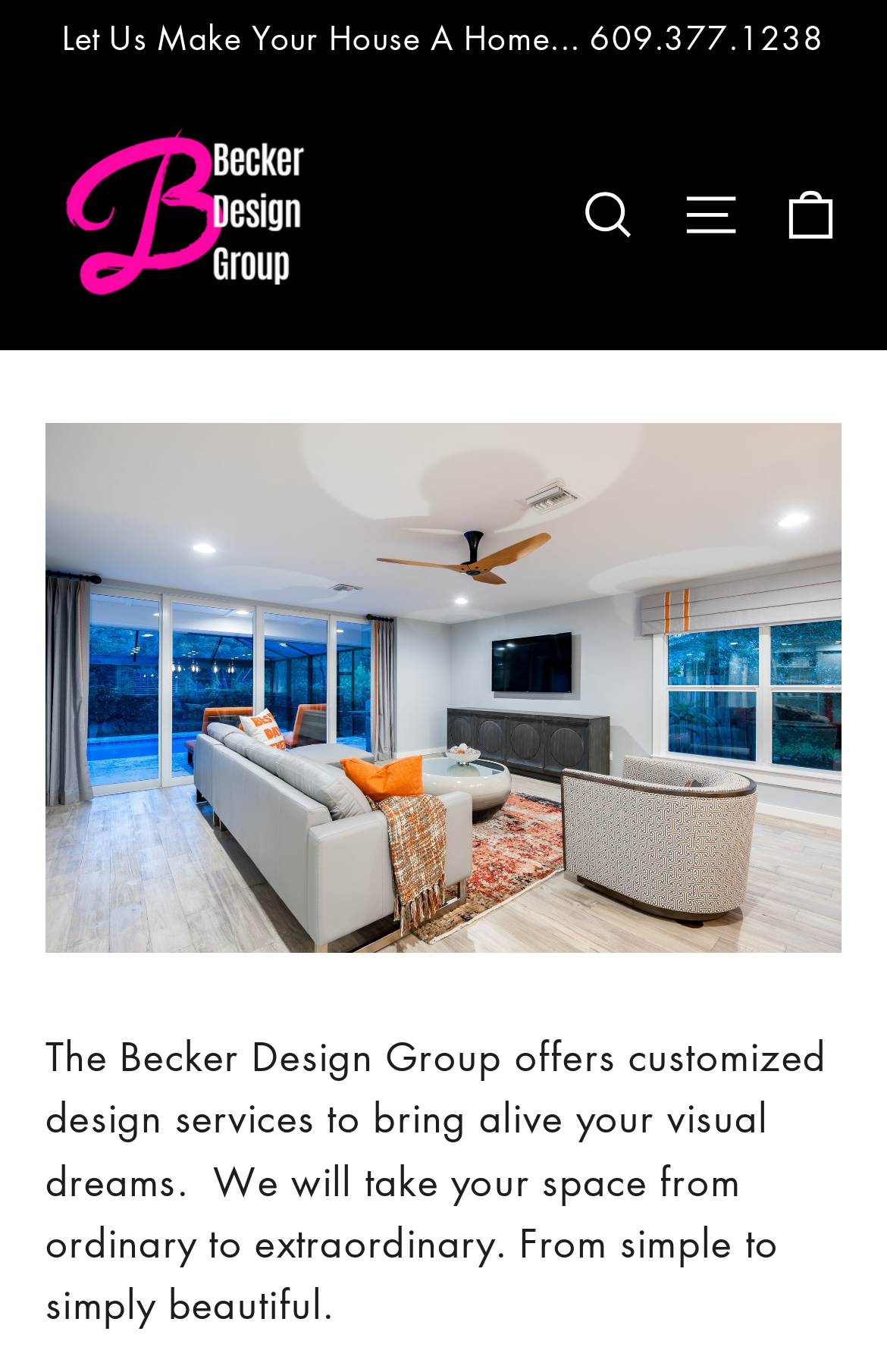What is the company name?
Please provide a detailed answer to the question.

I found the company name by looking at the link with the text 'Becker Design Group' which is also accompanied by an image with the same name. This suggests that it is the company's logo and name.